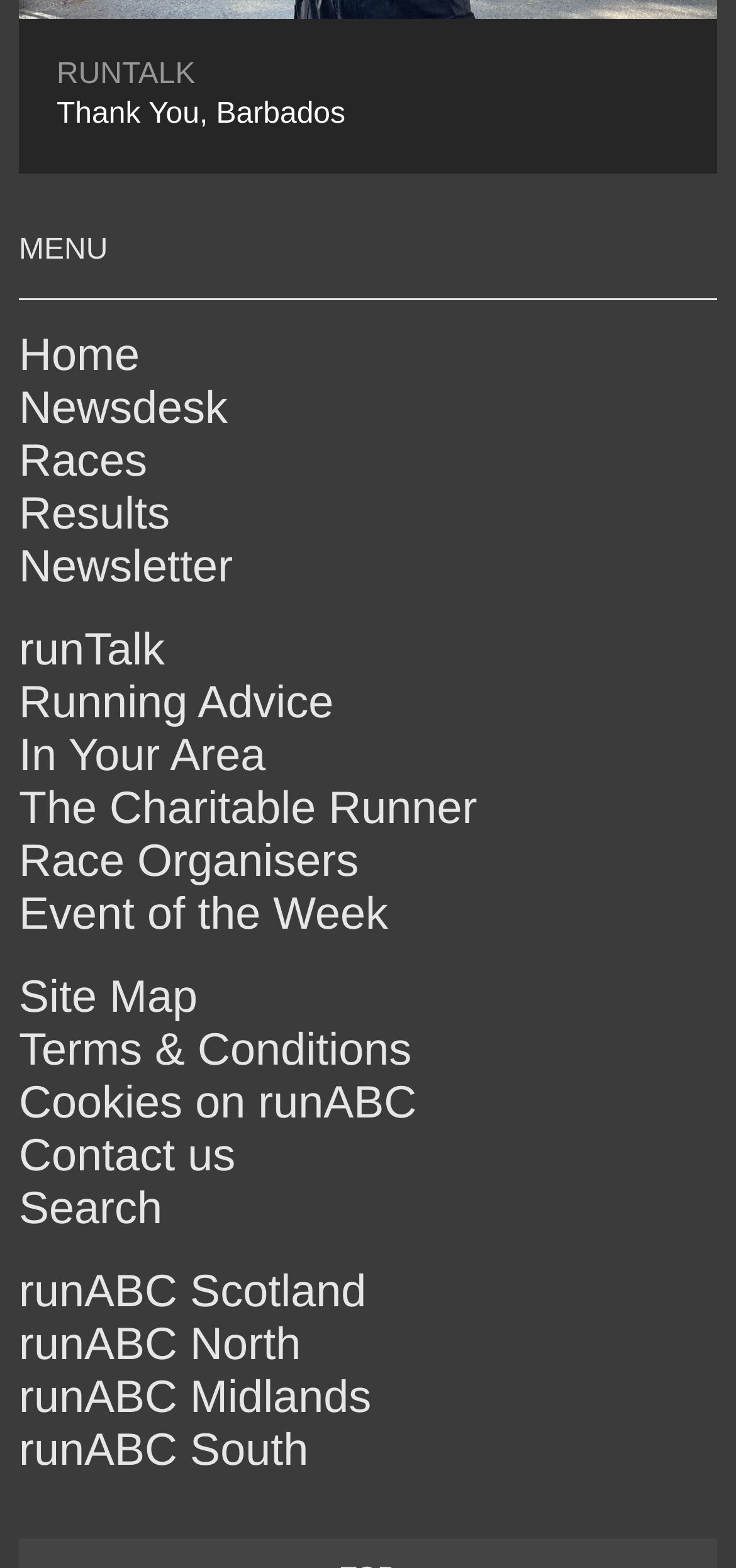Find the bounding box coordinates of the clickable area required to complete the following action: "go to runABC Scotland".

[0.026, 0.808, 0.498, 0.84]